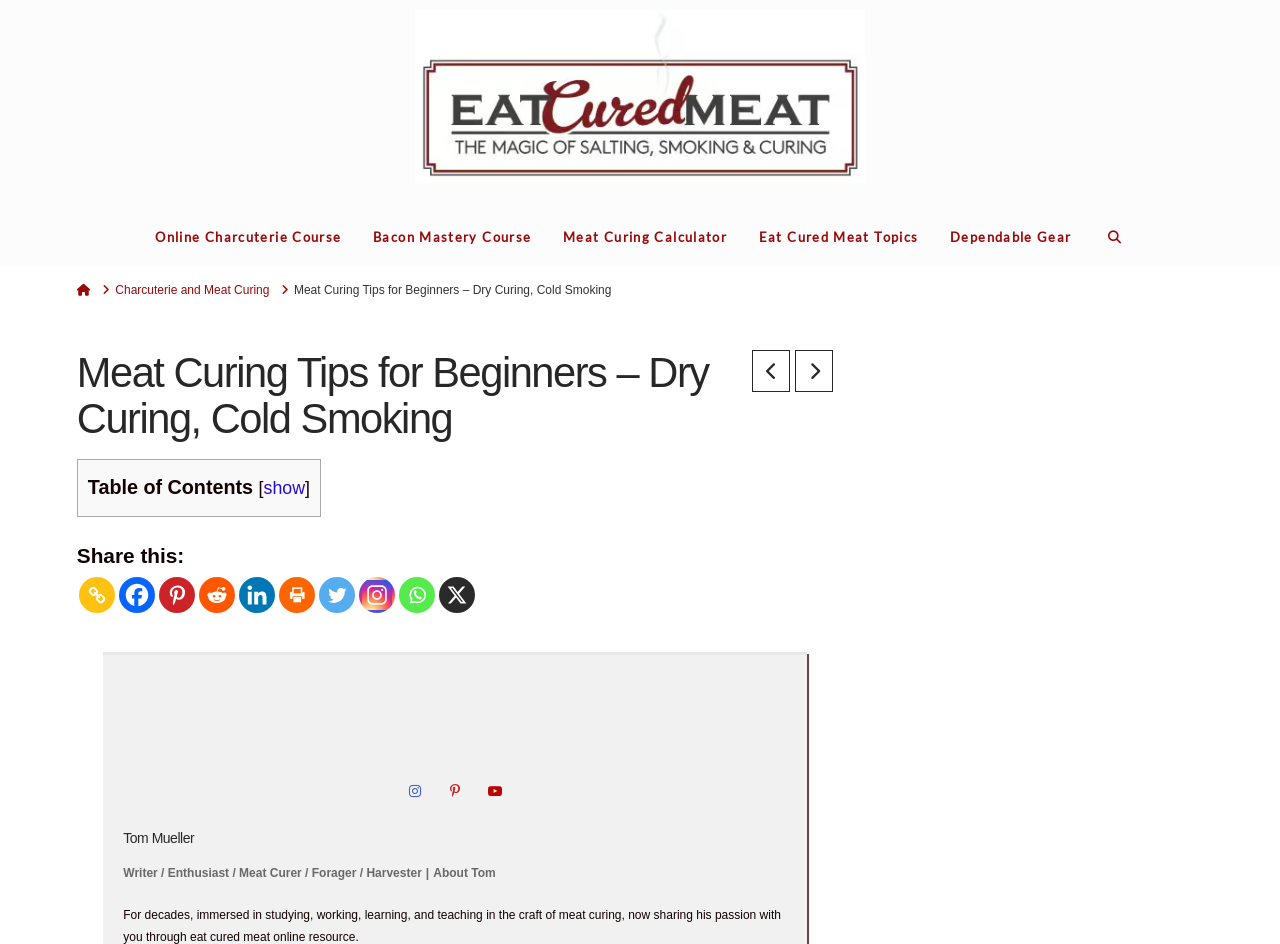Please identify the bounding box coordinates of the clickable area that will allow you to execute the instruction: "Read about Tom Mueller".

[0.096, 0.879, 0.152, 0.896]